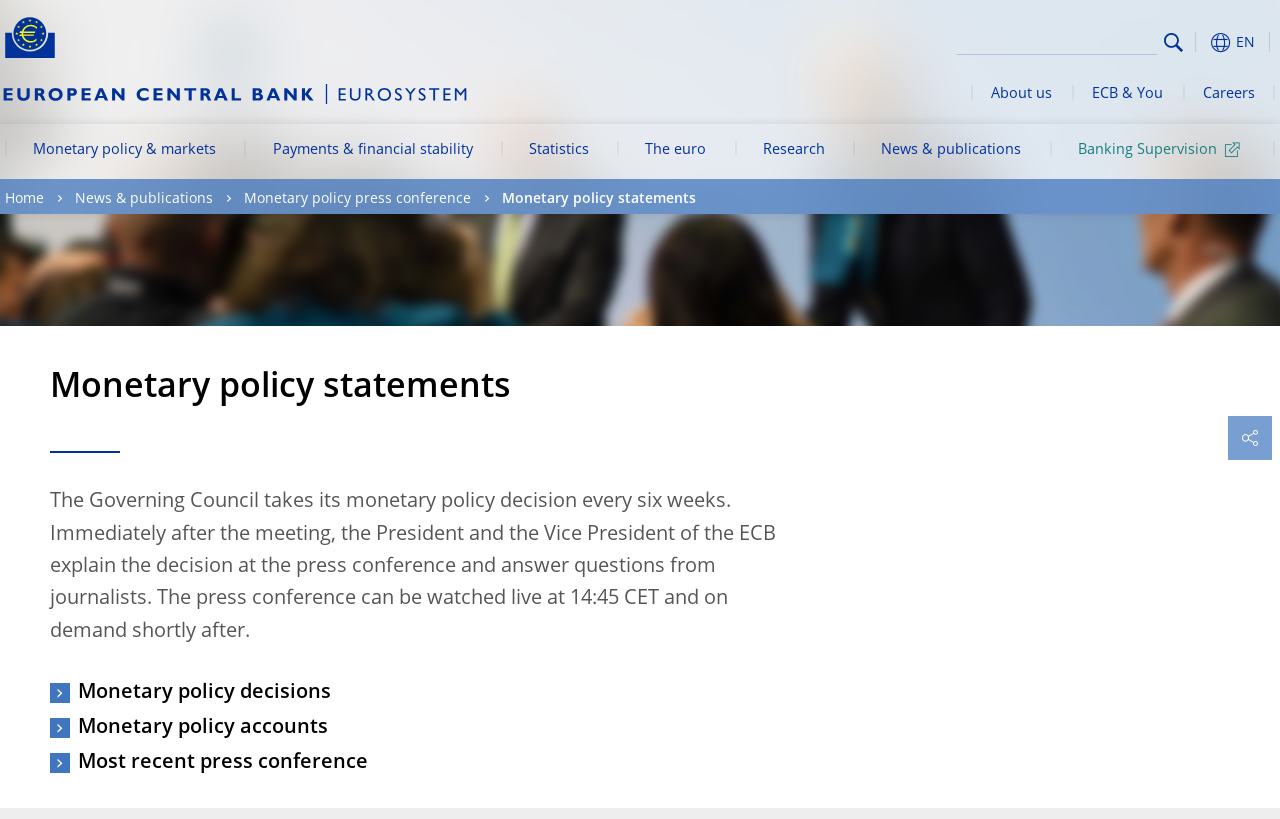Offer a detailed explanation of the webpage layout and contents.

The webpage is about the European Central Bank's (ECB) monetary policy statements. At the top left corner, there is a link to the ECB's homepage, accompanied by an image of the ECB's logo. Next to it, there is a navigation menu with links to various sections, including monetary policy, payments, statistics, and more.

On the top right corner, there is a language selection button and a search bar with a search icon. Below the navigation menu, there are three links: "Home", "News & publications", and "Monetary policy press conference". The "Monetary policy statements" link is highlighted, indicating that it is the current page.

The main content of the page is divided into two sections. The first section has a heading "Monetary policy statements" and a brief description of the ECB's monetary policy decision-making process. Below the description, there are three links to related pages: "Monetary policy decisions", "Monetary policy accounts", and "Most recent press conference".

The page also features a list of introductory statements to the monthly press conference by the ECB President, which is the main focus of the page. The list is not explicitly shown in the accessibility tree, but it is implied by the meta description and the overall structure of the page.